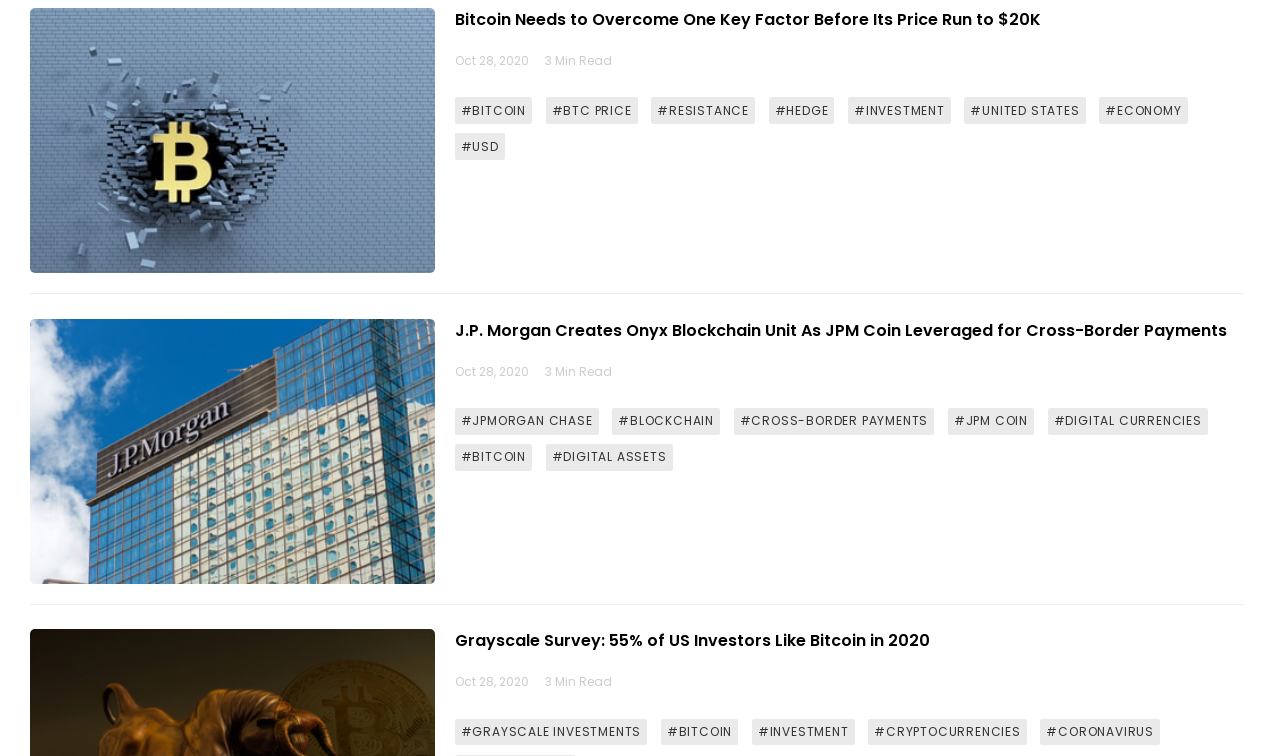Kindly provide the bounding box coordinates of the section you need to click on to fulfill the given instruction: "Read the article about Bitcoin's price run to $20K".

[0.355, 0.01, 0.813, 0.041]